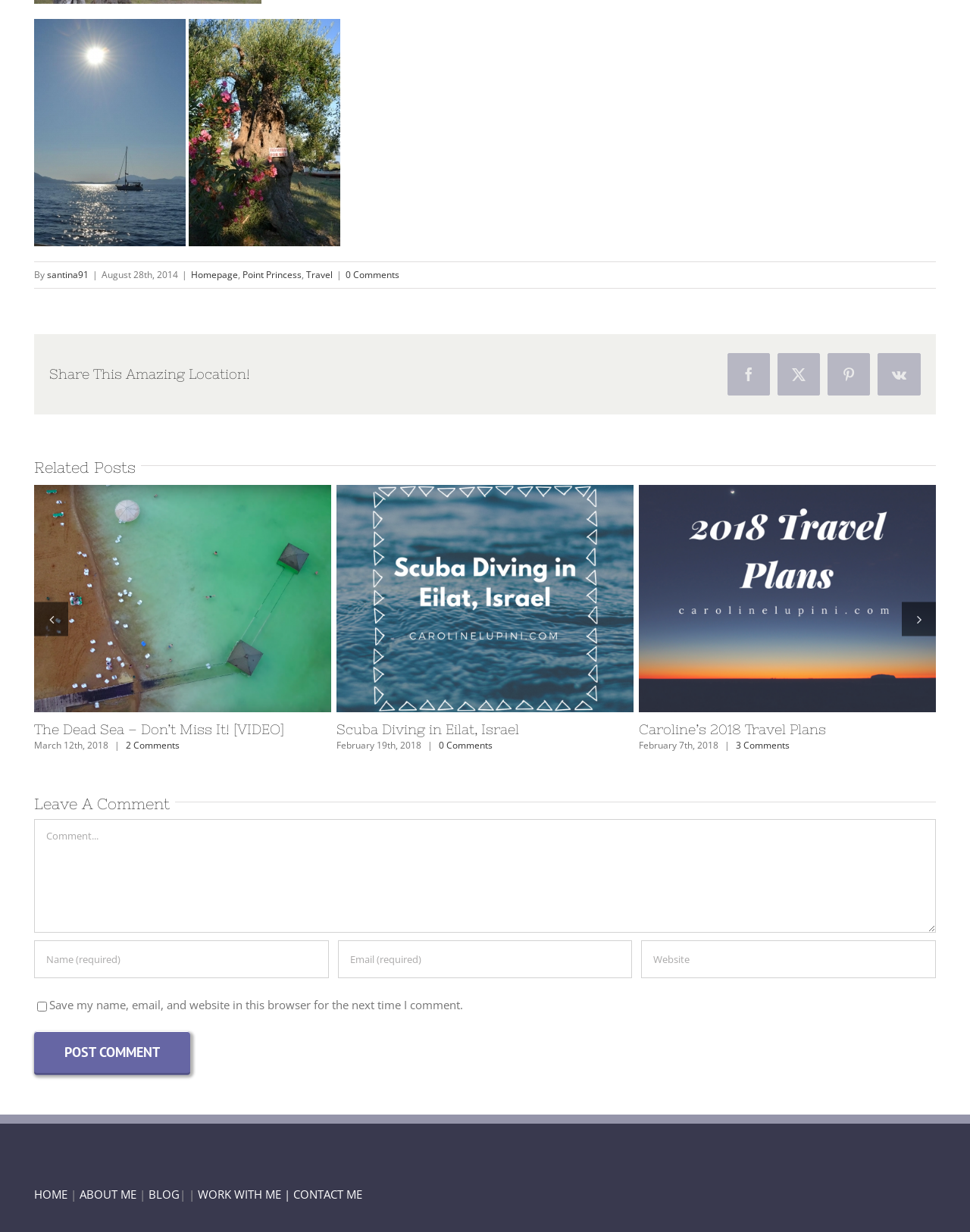Please determine the bounding box coordinates of the area that needs to be clicked to complete this task: 'Click on the 'Greece 2' link'. The coordinates must be four float numbers between 0 and 1, formatted as [left, top, right, bottom].

[0.035, 0.019, 0.191, 0.031]